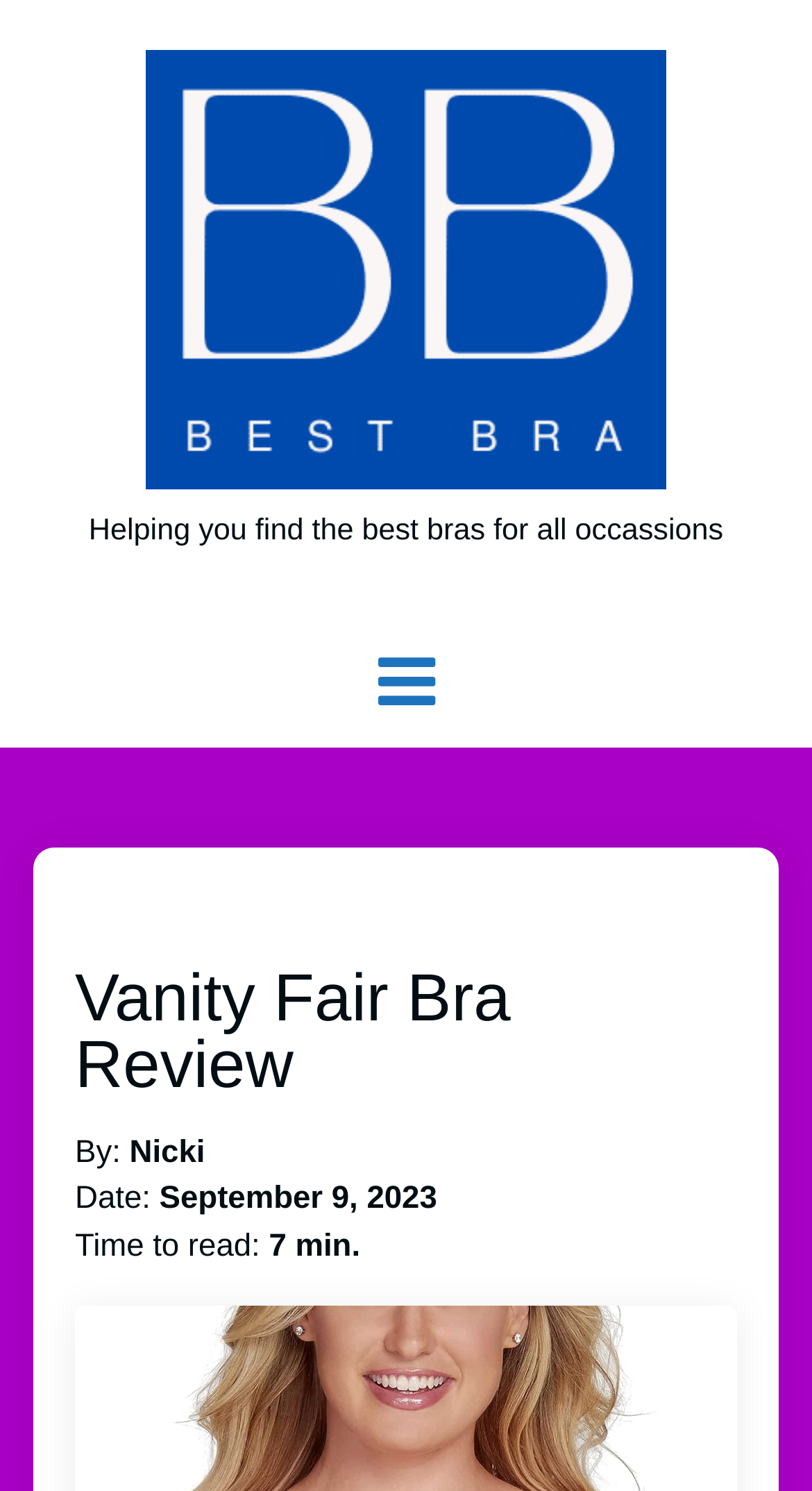Provide a thorough summary of the webpage.

The webpage is a review of the Vanity Fair Women's Beauty Back Smoothing Strapless Bra. At the top, there is a prominent link with the text "BEST BRA" accompanied by an image with the same text. Below this, there is a brief introduction stating "Helping you find the best bras for all occasions". 

On the left side, there is a vertical navigation menu represented by an icon. To the right of this menu, the main content begins with a heading "Vanity Fair Bra Review". Below the heading, the author's name "Nicki" is mentioned, along with the date "September 9, 2023" and an estimated reading time of "7 min.".